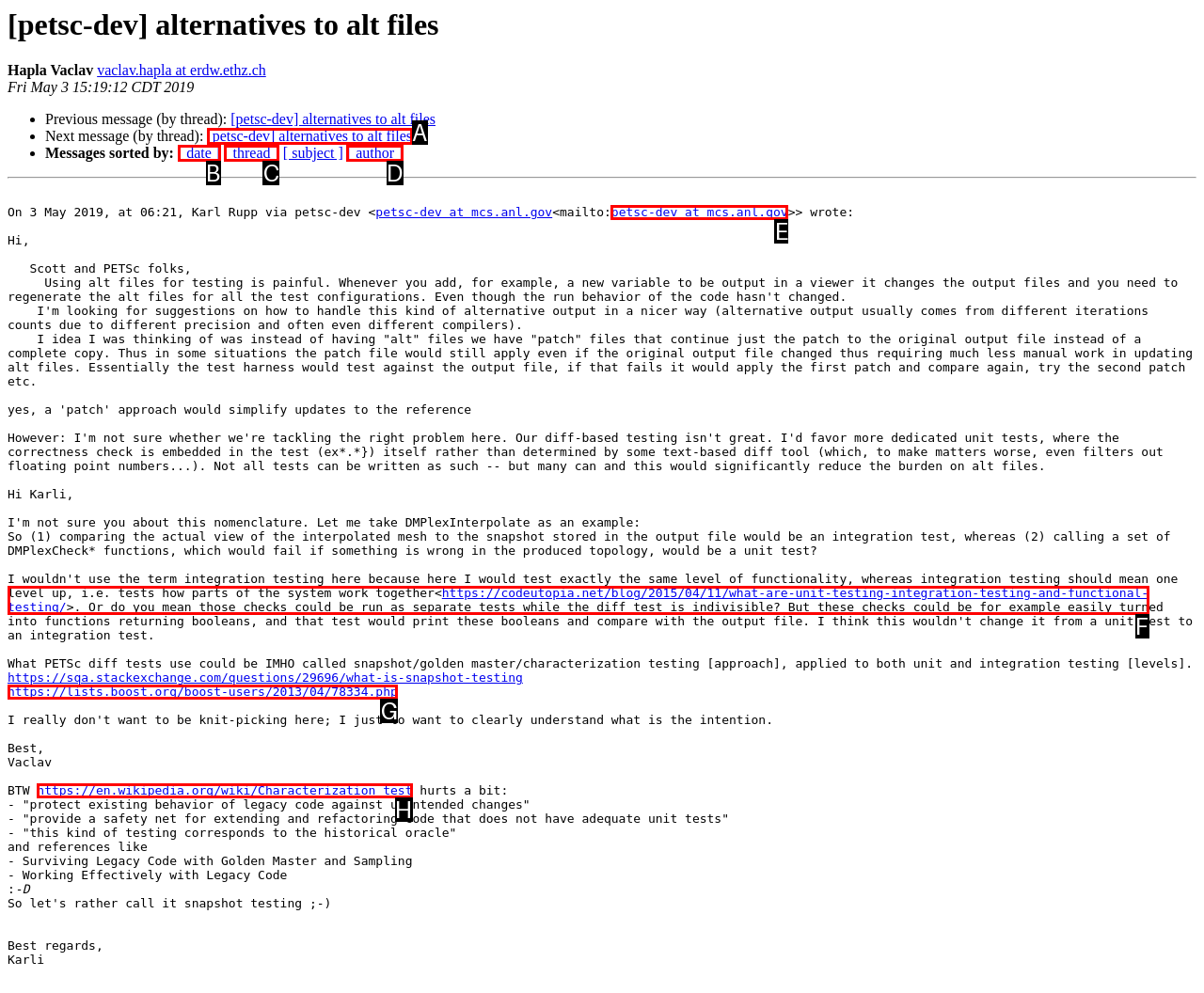Select the letter of the element you need to click to complete this task: Click on the 'Sponsored Content' link
Answer using the letter from the specified choices.

None